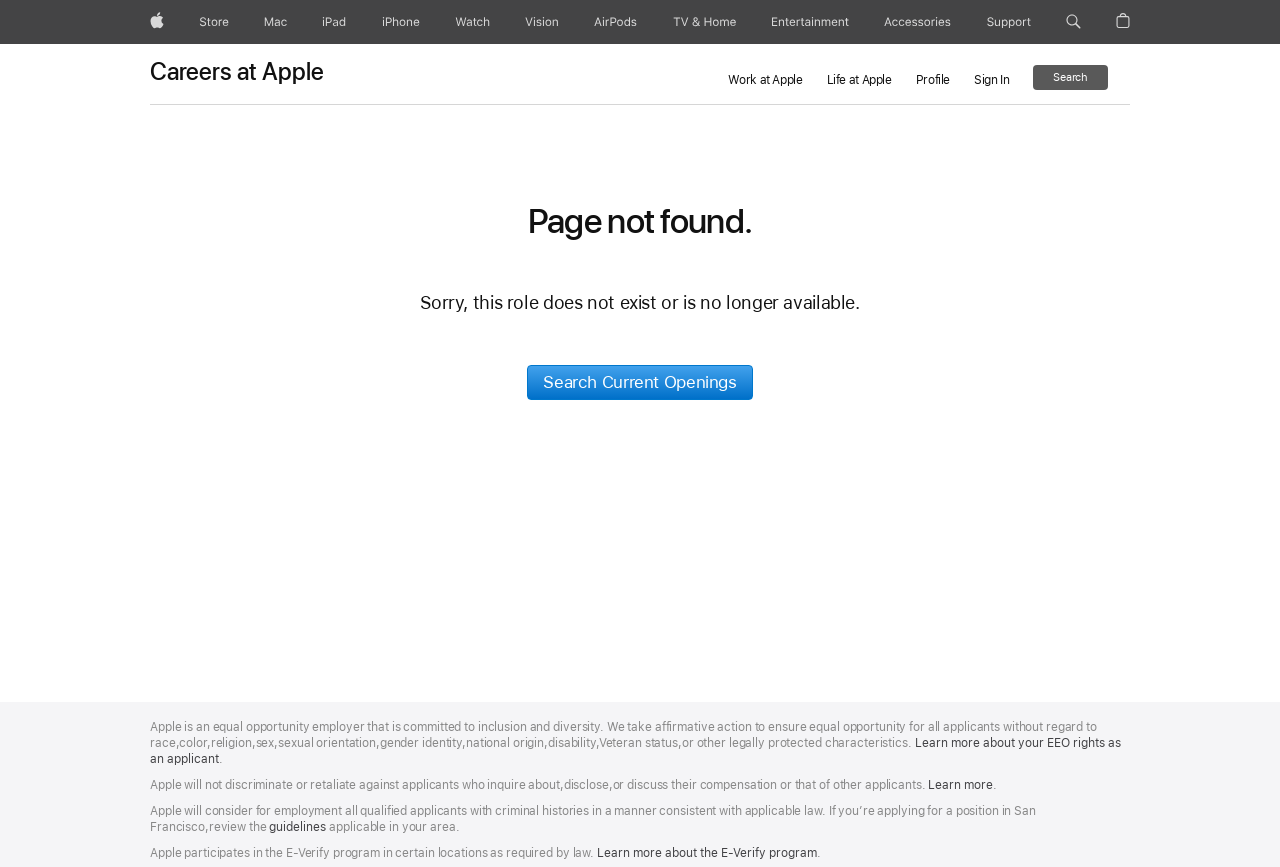Locate the bounding box coordinates of the segment that needs to be clicked to meet this instruction: "Click Apple".

[0.111, 0.0, 0.134, 0.051]